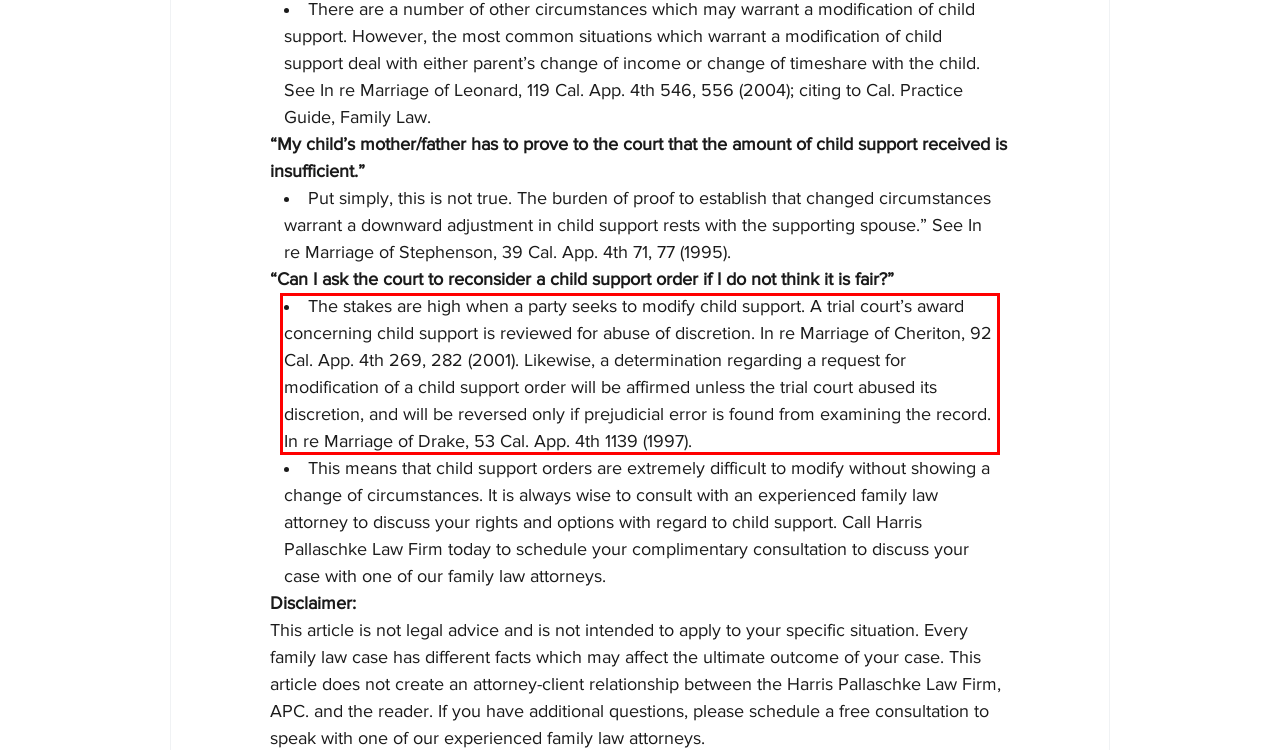Examine the webpage screenshot, find the red bounding box, and extract the text content within this marked area.

The stakes are high when a party seeks to modify child support. A trial court’s award concerning child support is reviewed for abuse of discretion. In re Marriage of Cheriton, 92 Cal. App. 4th 269, 282 (2001). Likewise, a determination regarding a request for modification of a child support order will be affirmed unless the trial court abused its discretion, and will be reversed only if prejudicial error is found from examining the record. In re Marriage of Drake, 53 Cal. App. 4th 1139 (1997).